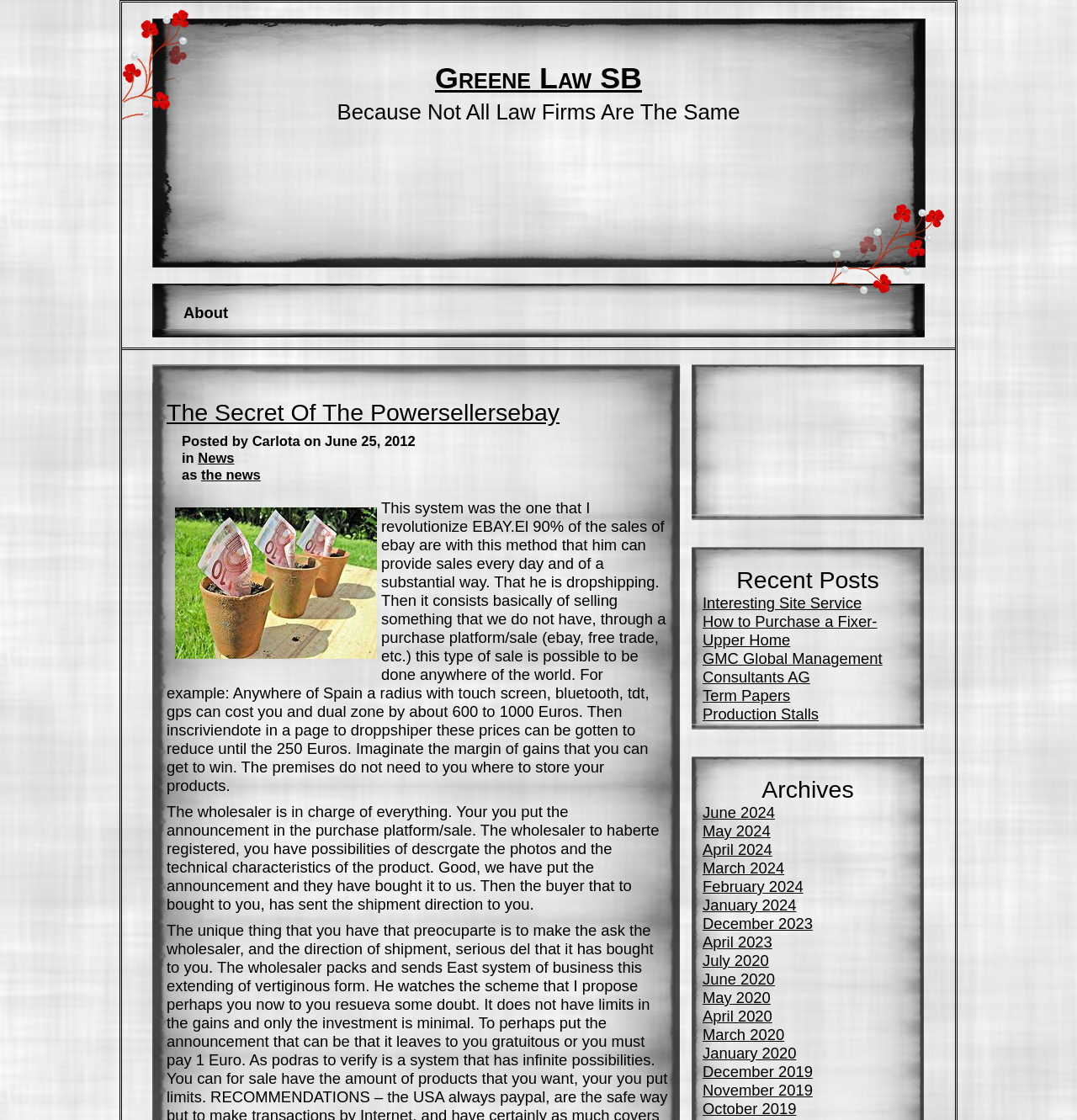Determine the bounding box coordinates for the region that must be clicked to execute the following instruction: "View the 'Archives' section".

[0.652, 0.693, 0.718, 0.718]